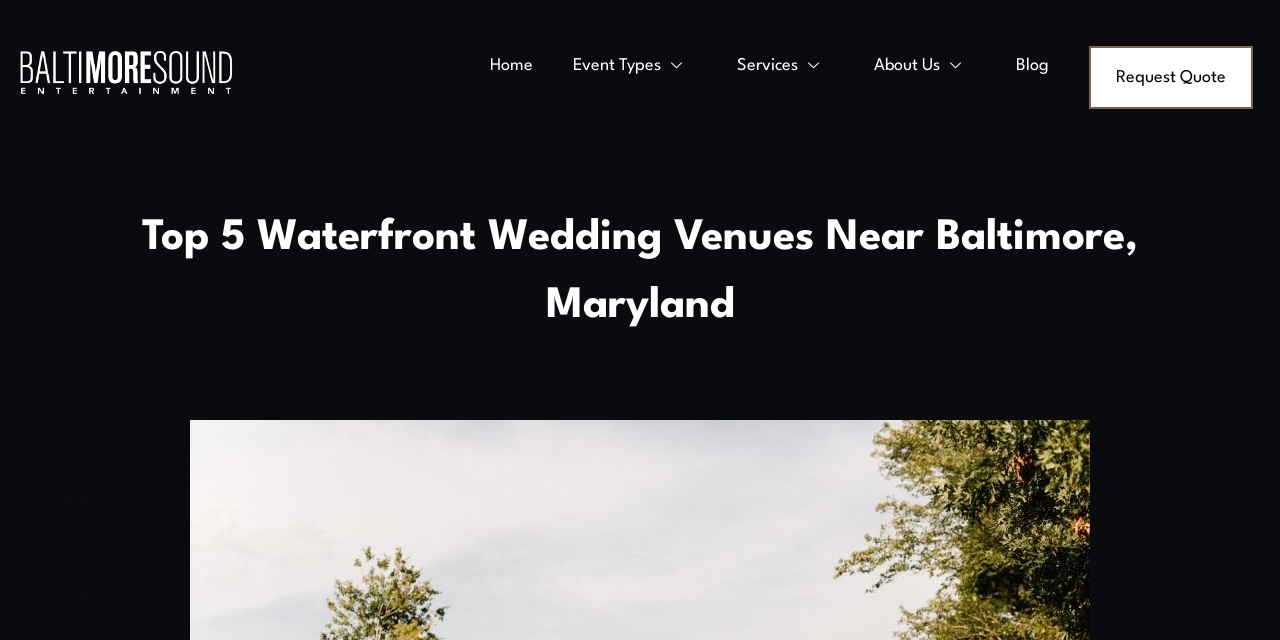Extract the bounding box coordinates for the UI element described as: "Request Quote".

[0.851, 0.072, 0.979, 0.17]